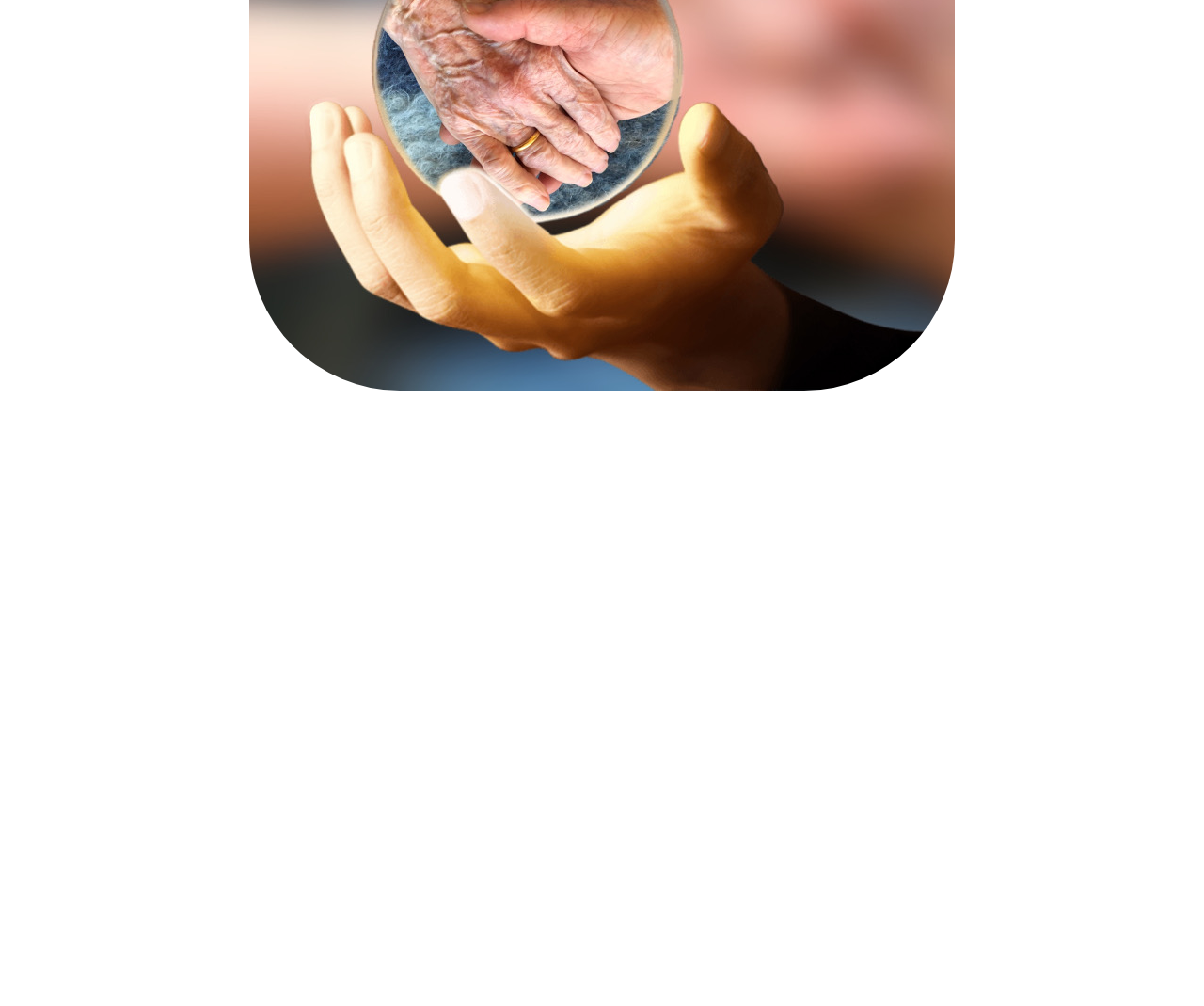Using the webpage screenshot and the element description Resources, determine the bounding box coordinates. Specify the coordinates in the format (top-left x, top-left y, bottom-right x, bottom-right y) with values ranging from 0 to 1.

[0.291, 0.698, 0.343, 0.711]